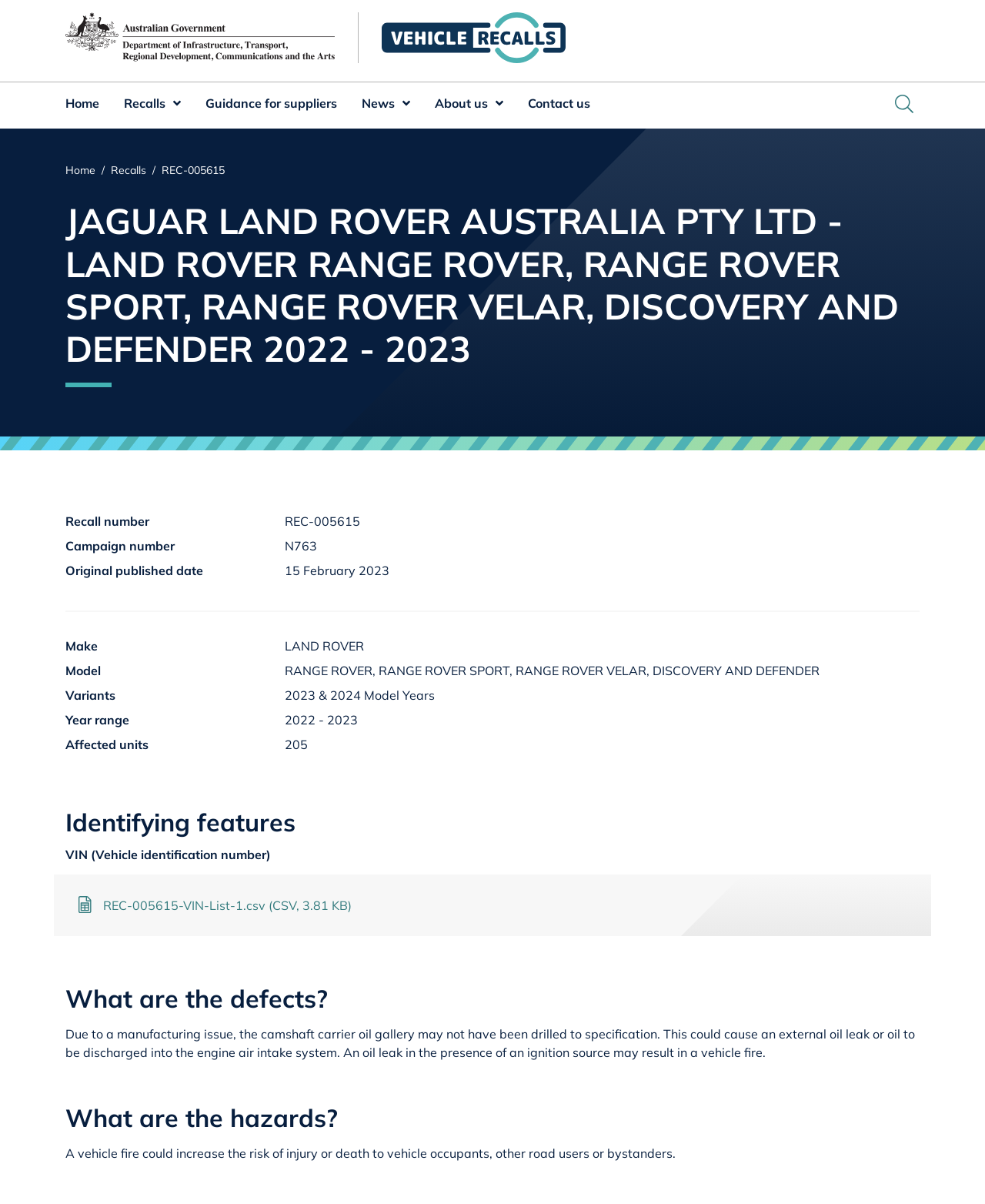Explain the webpage in detail, including its primary components.

This webpage is about a recall notice for Jaguar Land Rover Australia Pty Ltd, specifically for certain models of Land Rover vehicles manufactured between 2022 and 2023. 

At the top of the page, there is a site header with a link to the Vehicle Recalls homepage and an Australian Government logo. Below the header, there is a main navigation menu with links to Home, Recalls, Guidance for suppliers, News, and About us. 

On the left side of the page, there is a breadcrumb navigation menu showing the path from the homepage to the current recall notice page. 

The main content of the page is divided into sections, starting with a heading that displays the recall notice title. Below this heading, there are sections for recall information, make and model information, identifying features, defects, and hazards. 

In the recall information section, there are details about the recall number, campaign number, and original published date. 

The make and model information section lists the affected models, including Range Rover, Range Rover Sport, Range Rover Velar, Discovery, and Defender, with their corresponding year ranges and variants. 

The identifying features section mentions the Vehicle Identification Number (VIN) and provides a link to a CSV file containing a list of affected VINs. 

The defects section explains the manufacturing issue that may cause an external oil leak or oil to be discharged into the engine air intake system, which could result in a vehicle fire. 

Finally, the hazards section warns that a vehicle fire could increase the risk of injury or death to vehicle occupants, other road users, or bystanders.